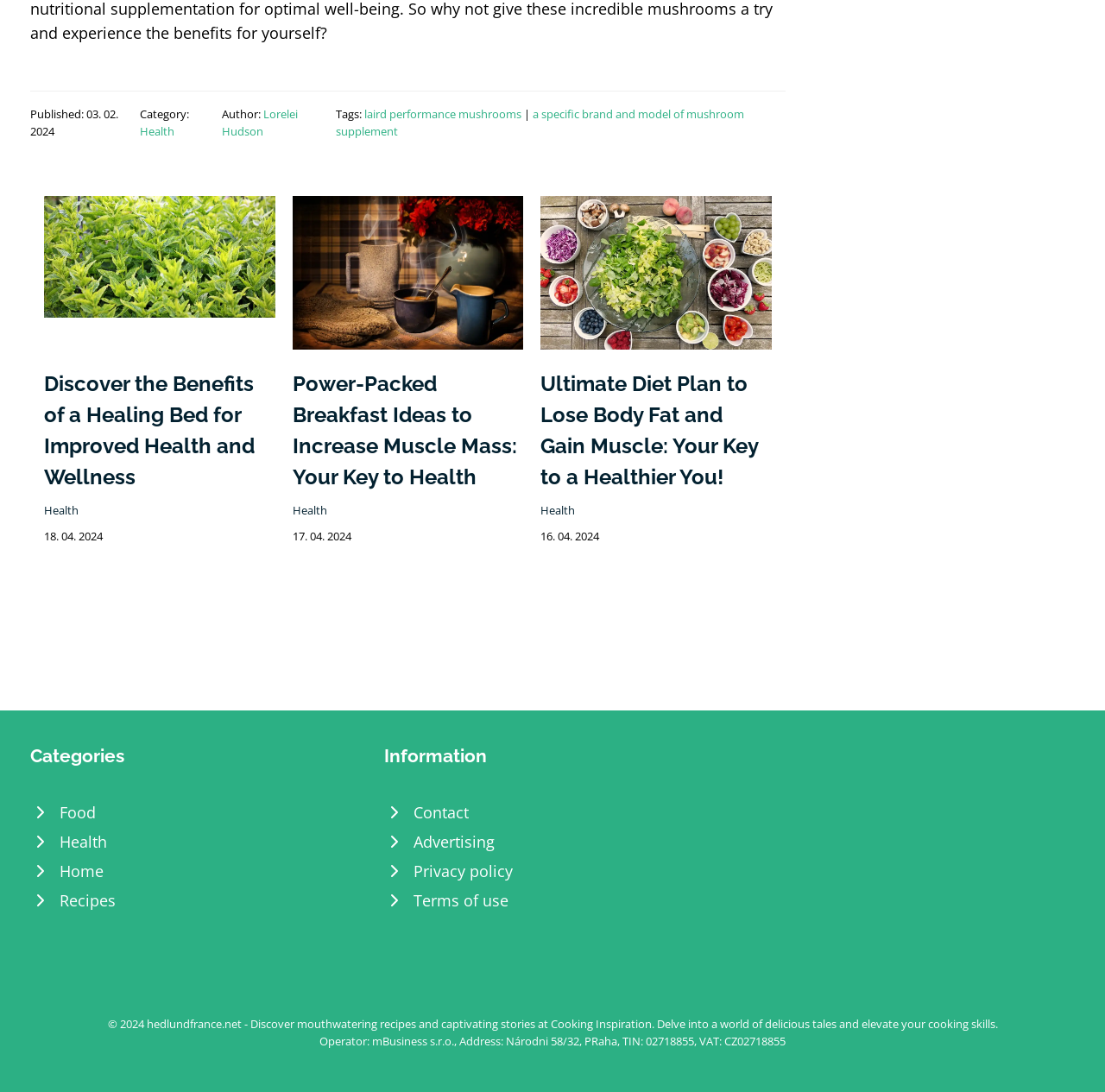What is the purpose of the 'Healing Bed'?
Based on the screenshot, answer the question with a single word or phrase.

Improved Health and Wellness